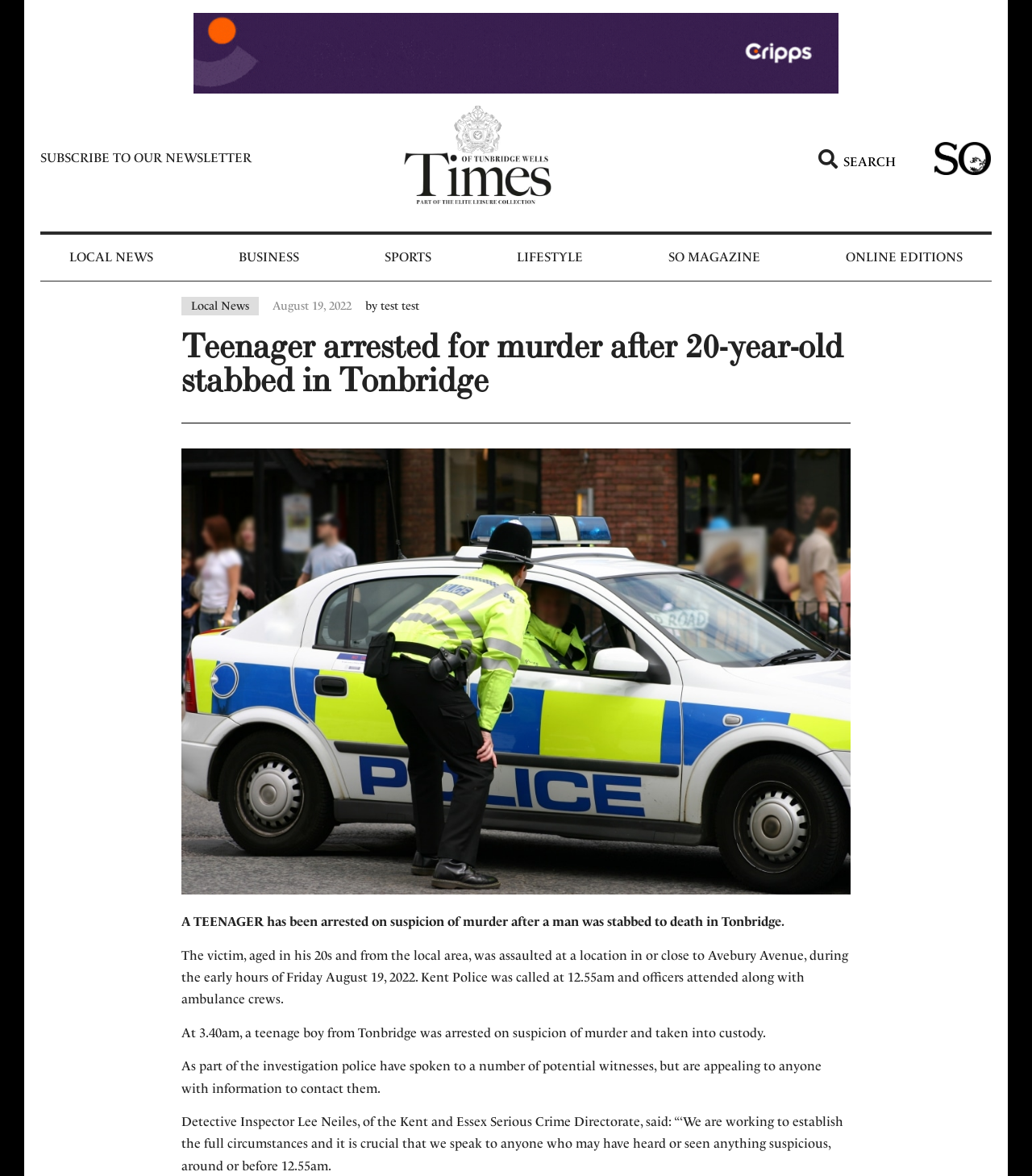Using the element description: "Subscribe to our newsletter", determine the bounding box coordinates for the specified UI element. The coordinates should be four float numbers between 0 and 1, [left, top, right, bottom].

[0.039, 0.128, 0.244, 0.141]